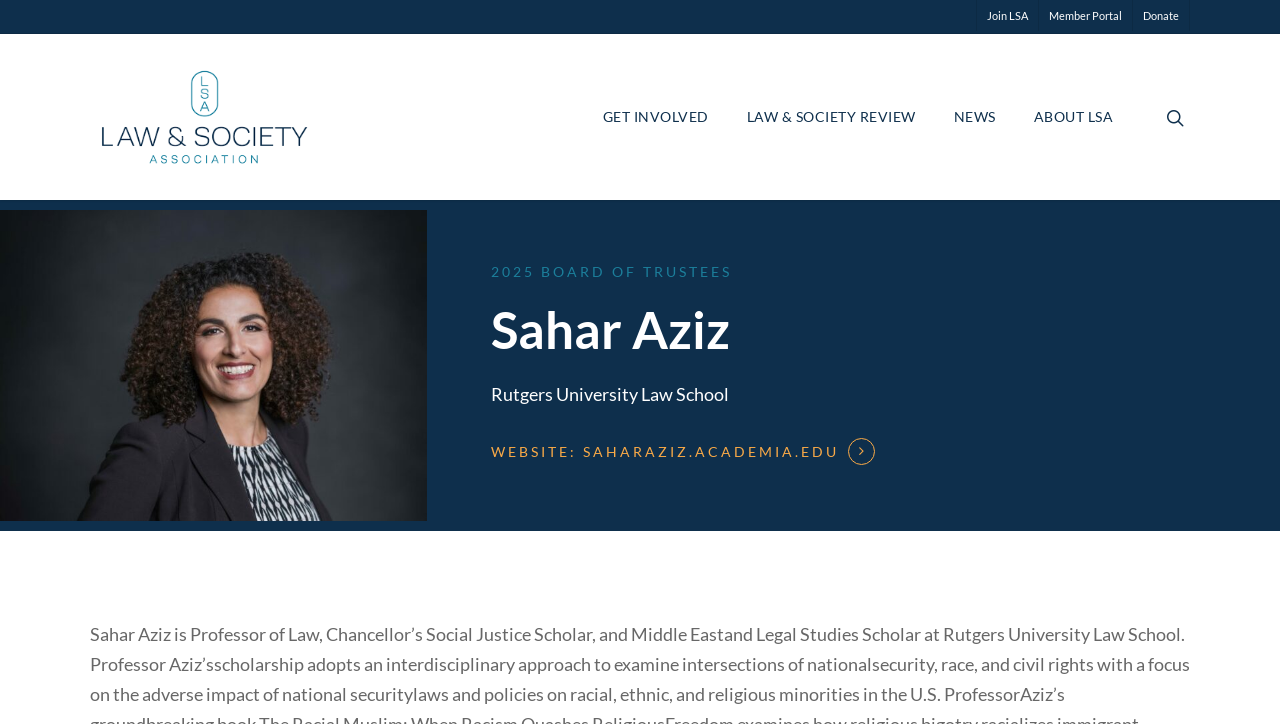Please answer the following question as detailed as possible based on the image: 
What is the name of the review?

I found the answer by looking at the link element with the text 'LAW & SOCIETY REVIEW' at coordinates [0.583, 0.152, 0.715, 0.171].